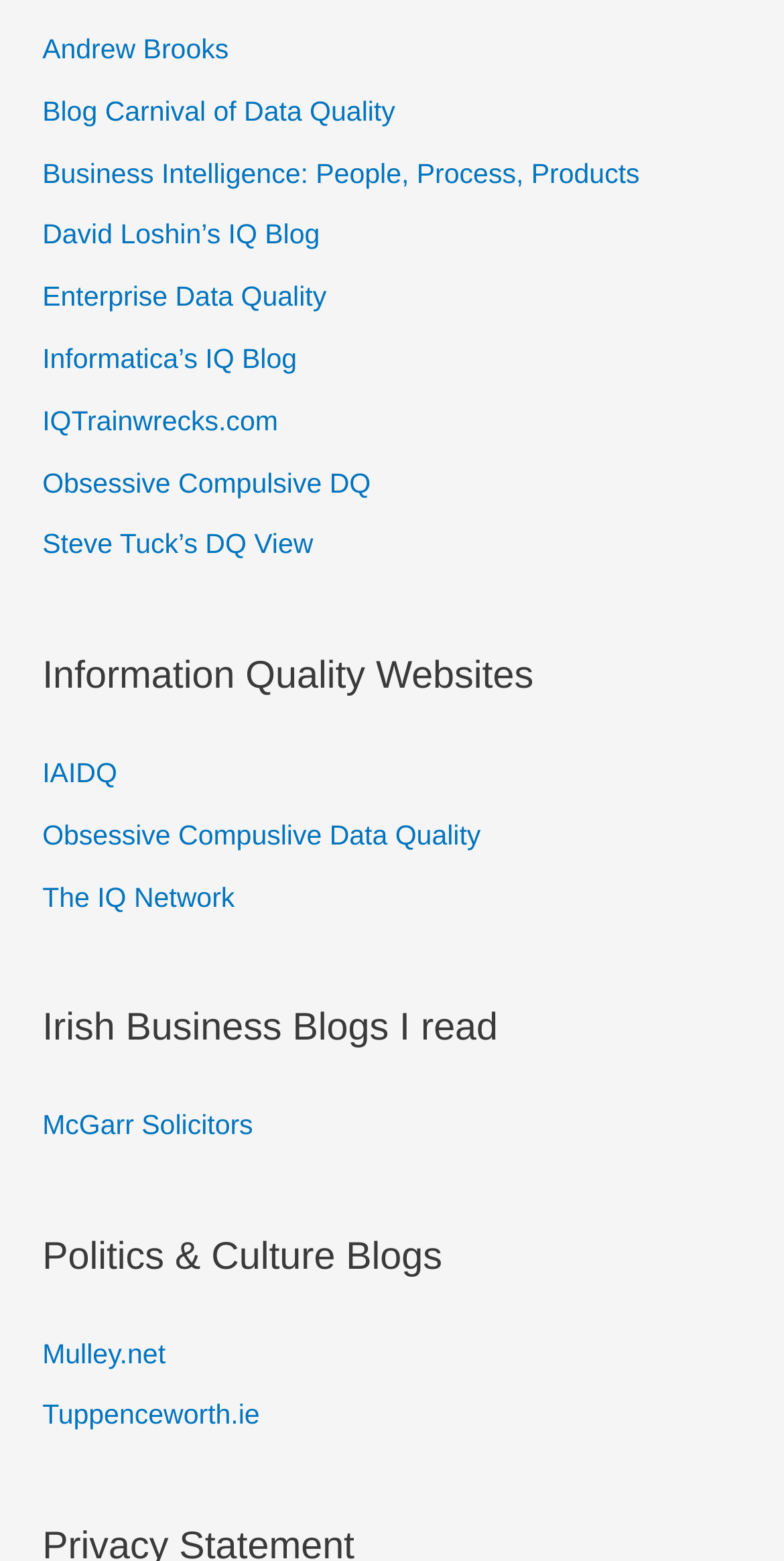Find and indicate the bounding box coordinates of the region you should select to follow the given instruction: "check Irish Business Blogs I read".

[0.054, 0.642, 0.946, 0.679]